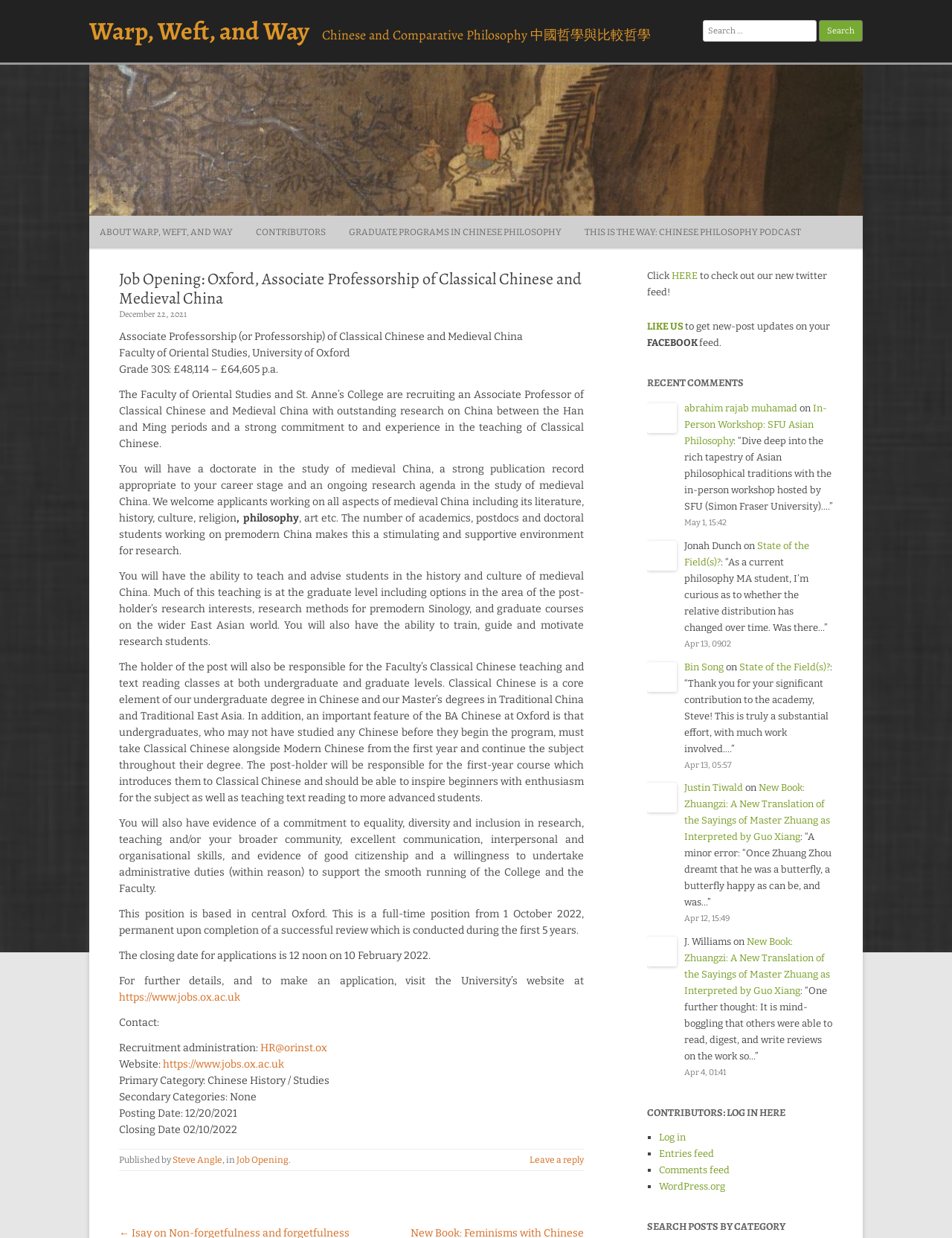What is the salary range for the job?
Based on the image, give a one-word or short phrase answer.

£48,114 - £64,605